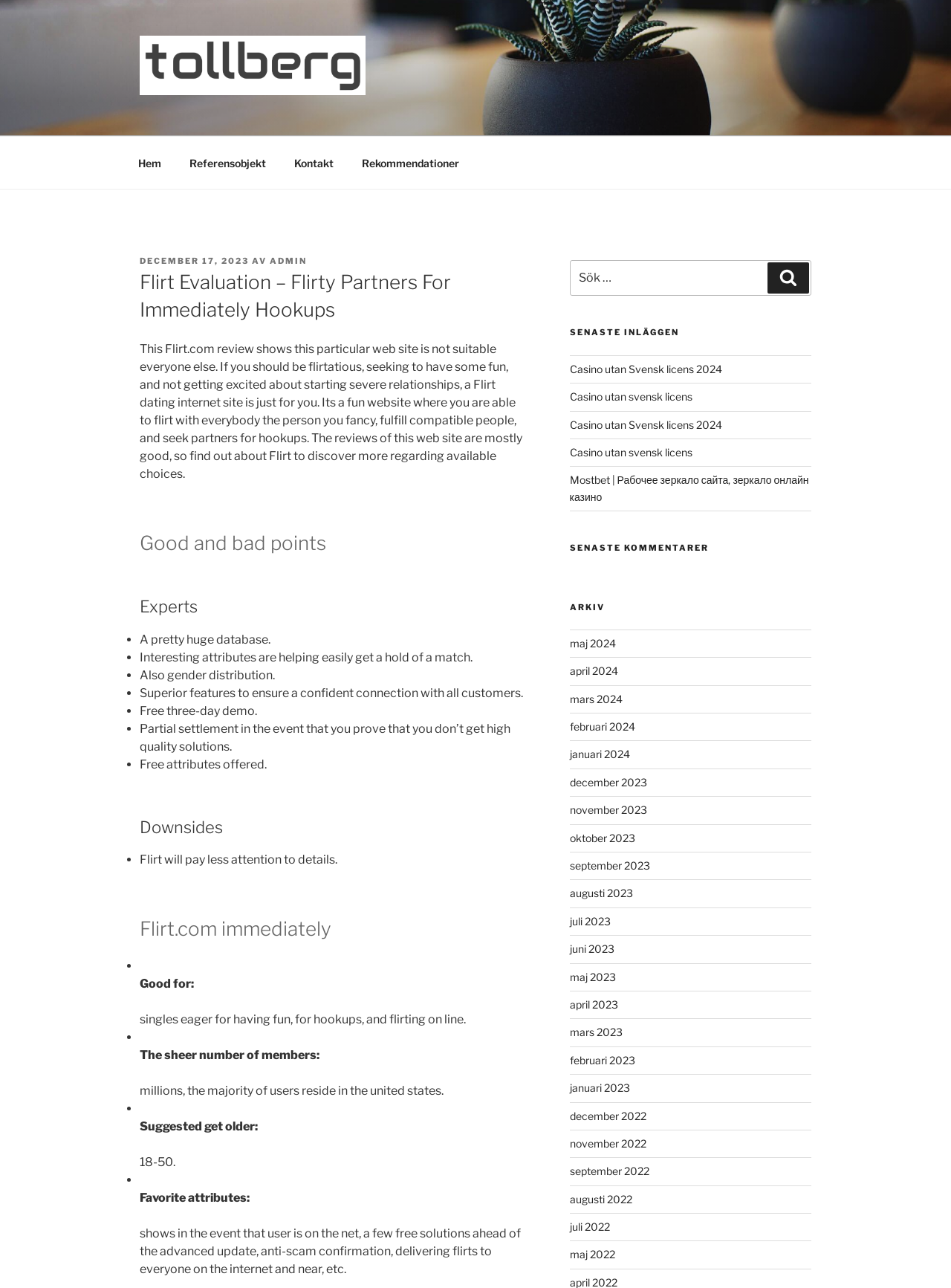Highlight the bounding box coordinates of the element you need to click to perform the following instruction: "Search for something."

[0.599, 0.202, 0.853, 0.23]